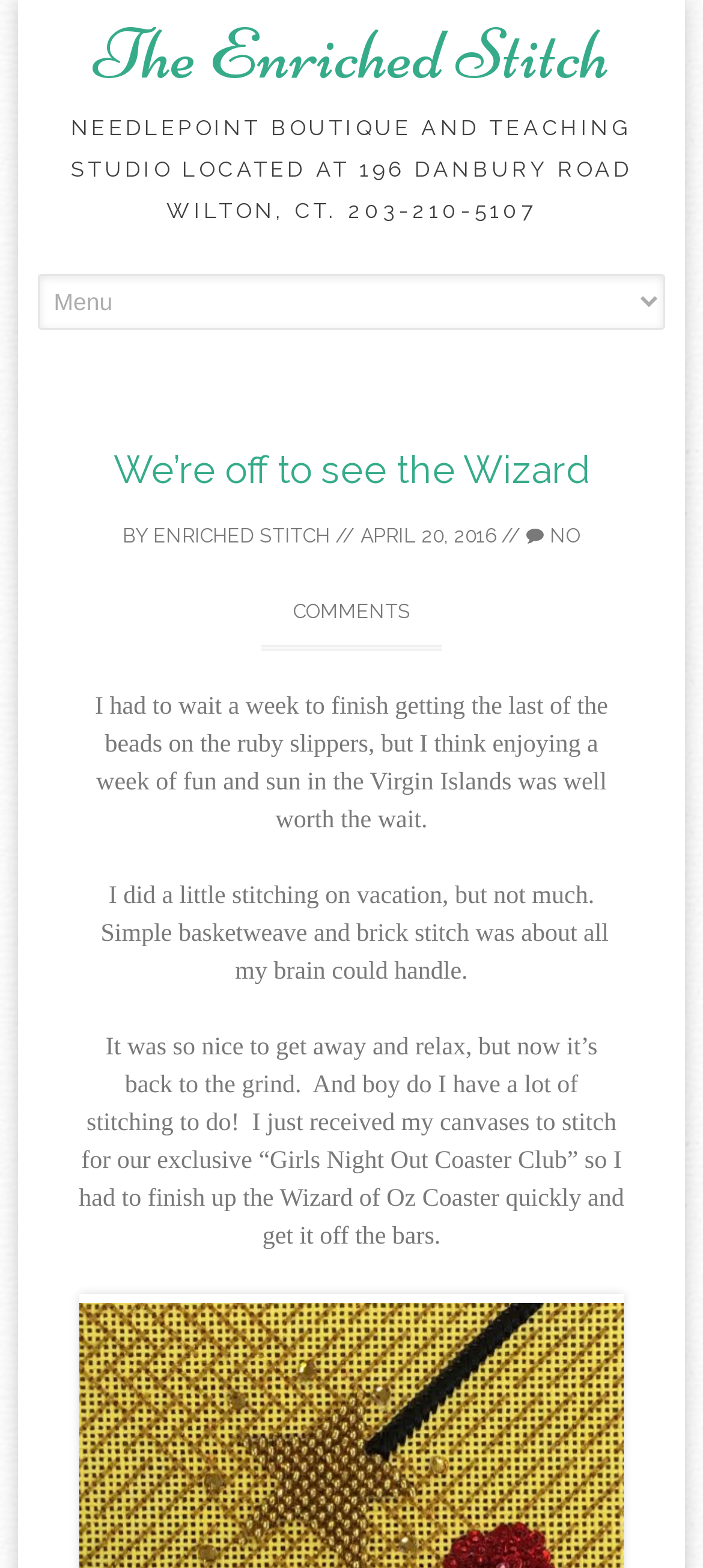Using the information in the image, could you please answer the following question in detail:
What type of stitch did the author do on vacation?

The author did simple basketweave and brick stitch on vacation, as mentioned in the static text element 'I did a little stitching on vacation, but not much. Simple basketweave and brick stitch was about all my brain could handle.'